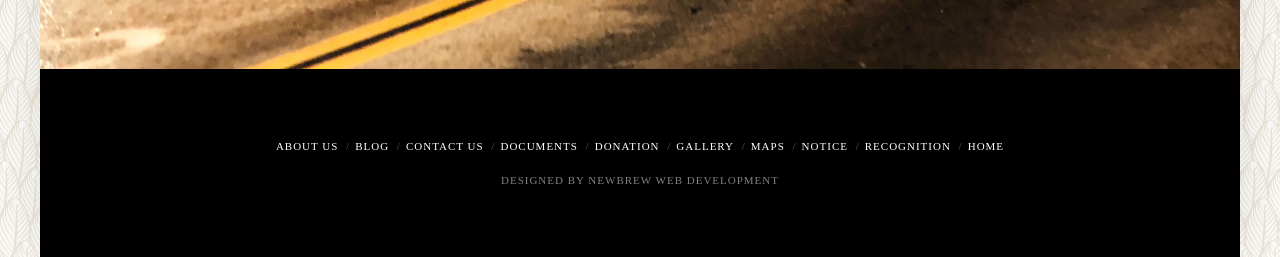What is the company that designed this website?
Analyze the image and deliver a detailed answer to the question.

I found a static text element with the text 'DESIGNED BY' followed by a link element with the text 'NEWBREW WEB DEVELOPMENT', which implies that NEWBREW WEB DEVELOPMENT is the company that designed this website.